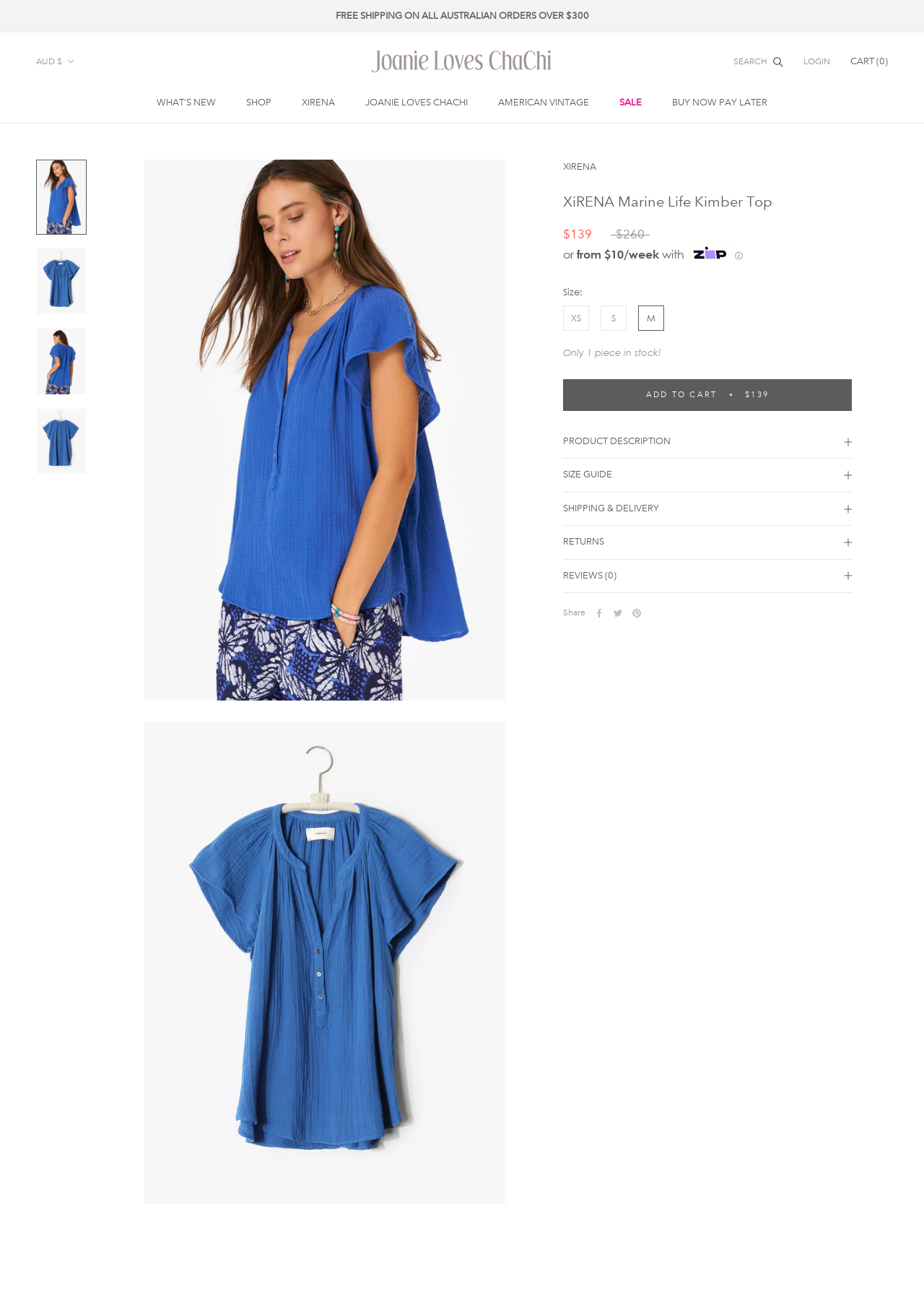Please reply to the following question with a single word or a short phrase:
What is the availability of the top?

Only 1 piece in stock